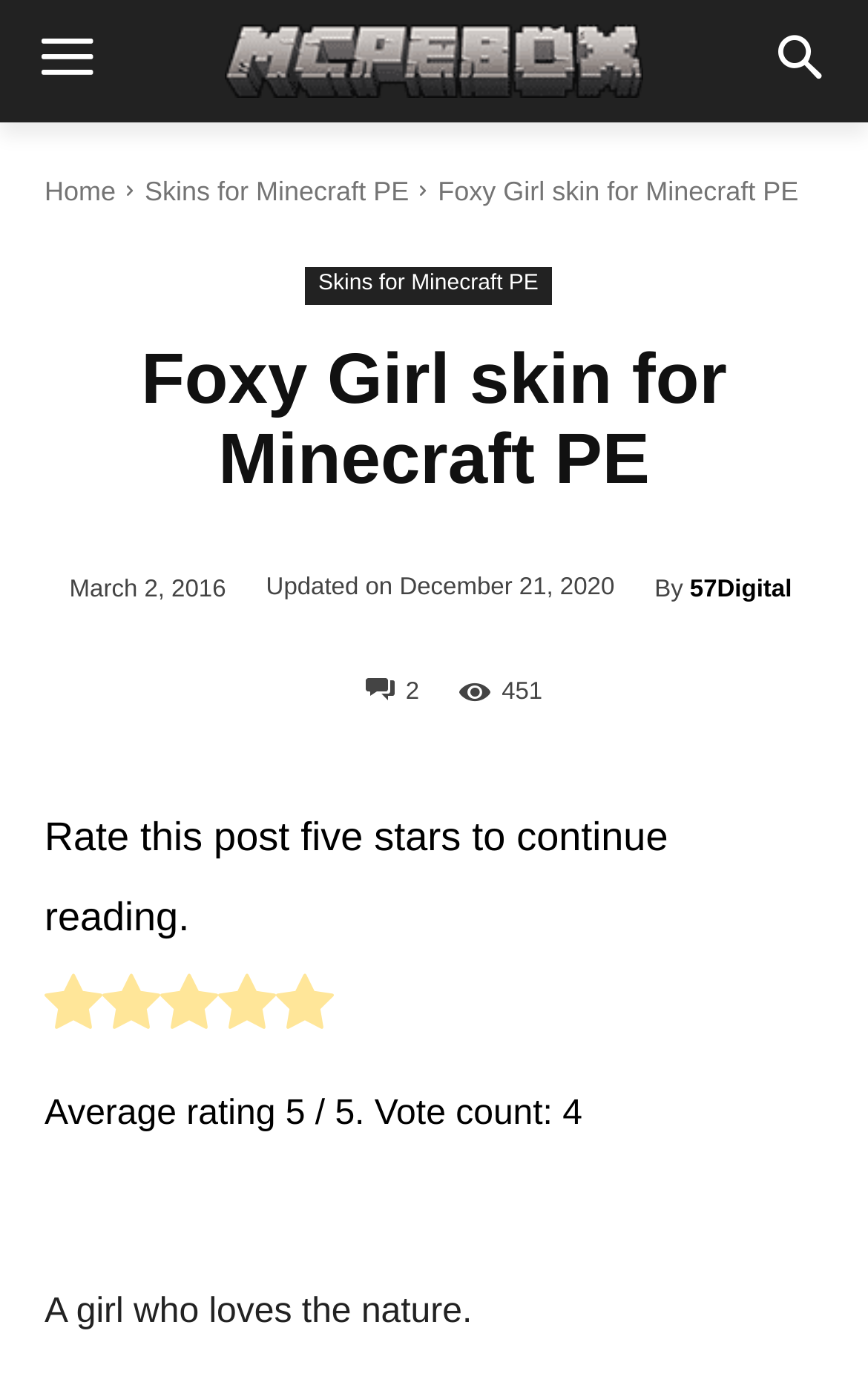Please answer the following question using a single word or phrase: 
When was the skin updated?

December 21, 2020